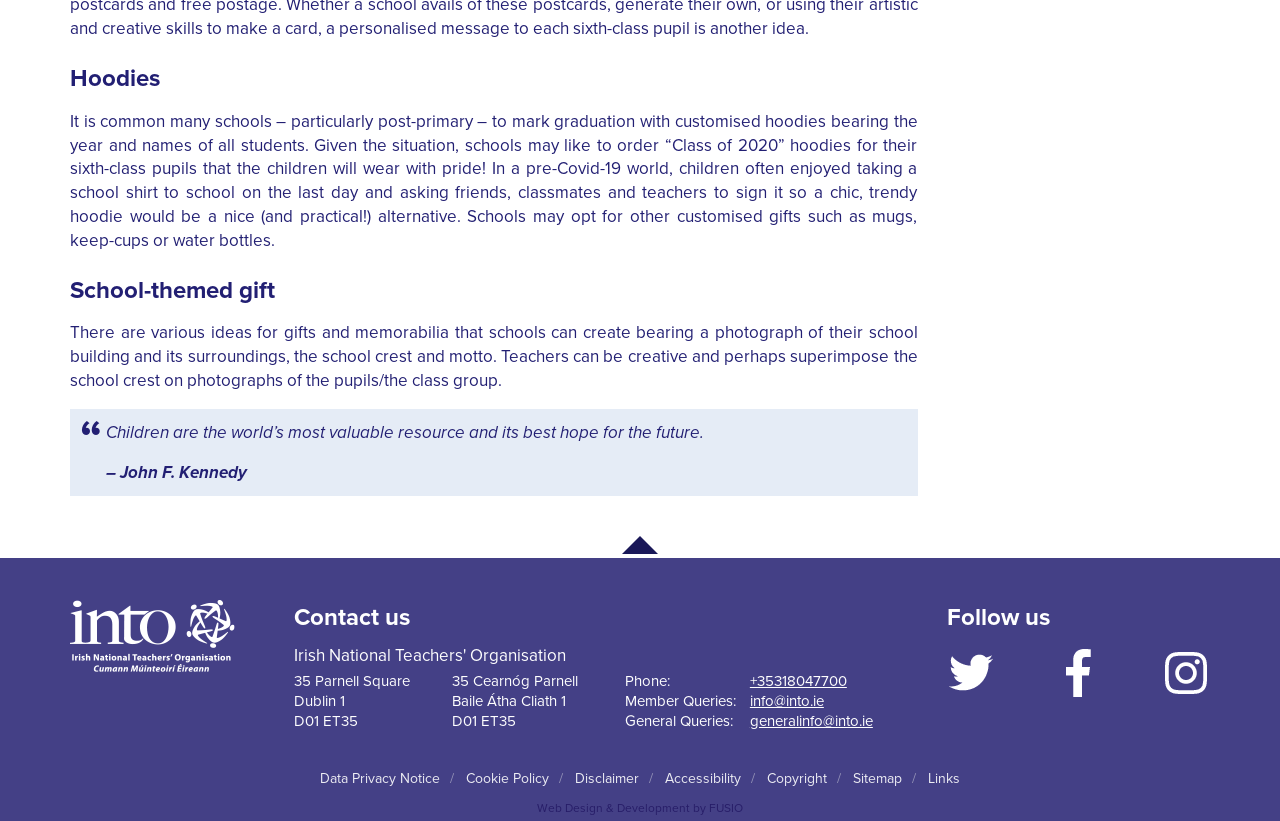Pinpoint the bounding box coordinates of the element to be clicked to execute the instruction: "View 'Data Privacy Notice'".

[0.247, 0.93, 0.347, 0.963]